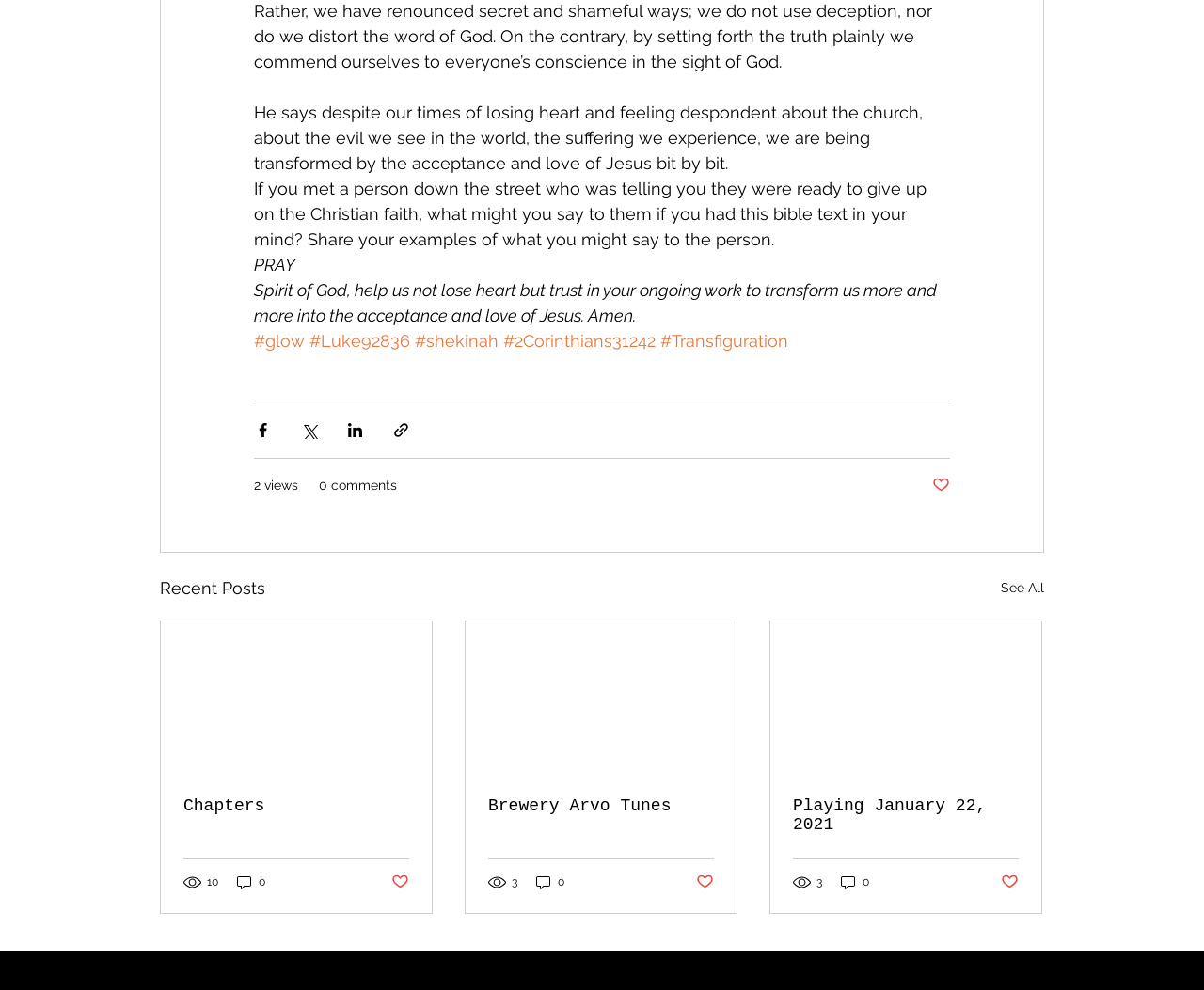Using the element description: "3", determine the bounding box coordinates. The coordinates should be in the format [left, top, right, bottom], with values between 0 and 1.

[0.659, 0.882, 0.684, 0.9]